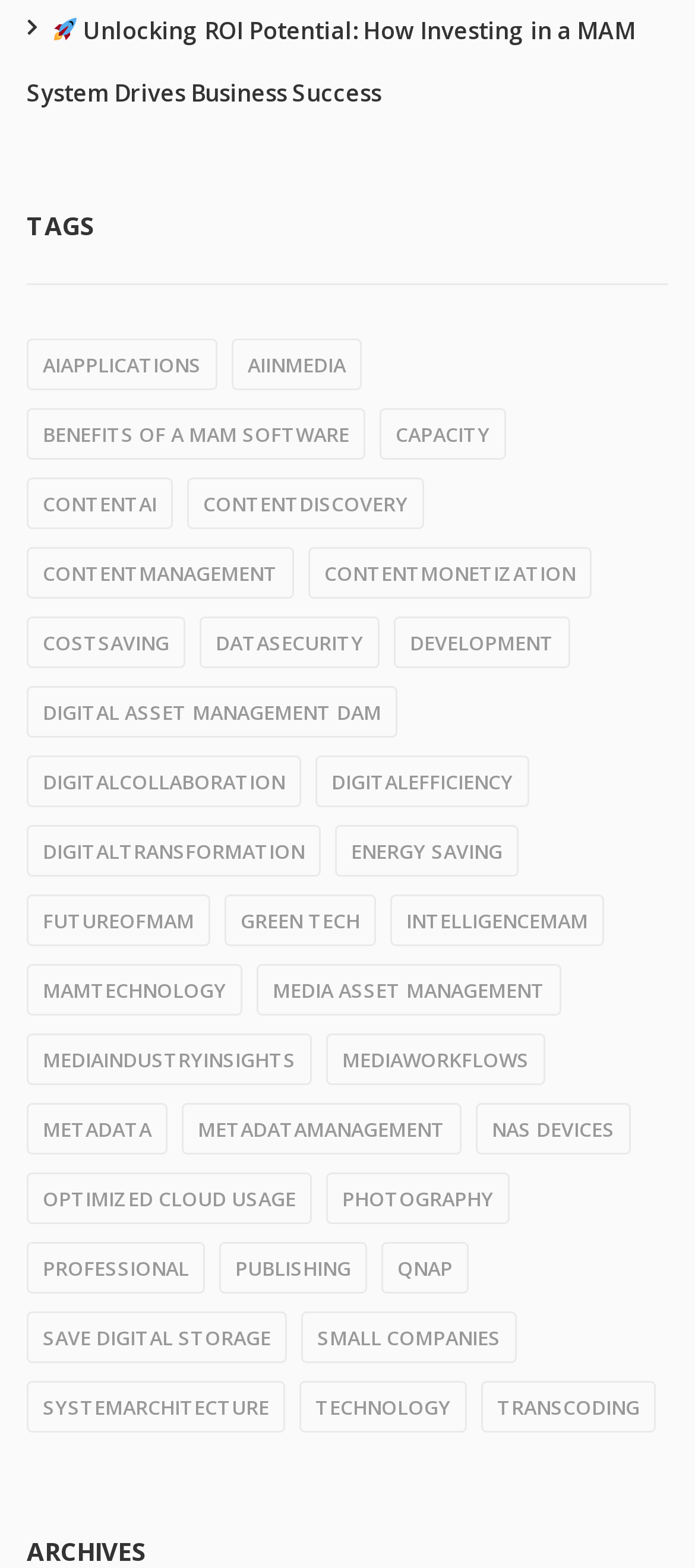Pinpoint the bounding box coordinates of the clickable area needed to execute the instruction: "Read about digital asset management DAM". The coordinates should be specified as four float numbers between 0 and 1, i.e., [left, top, right, bottom].

[0.038, 0.437, 0.572, 0.47]